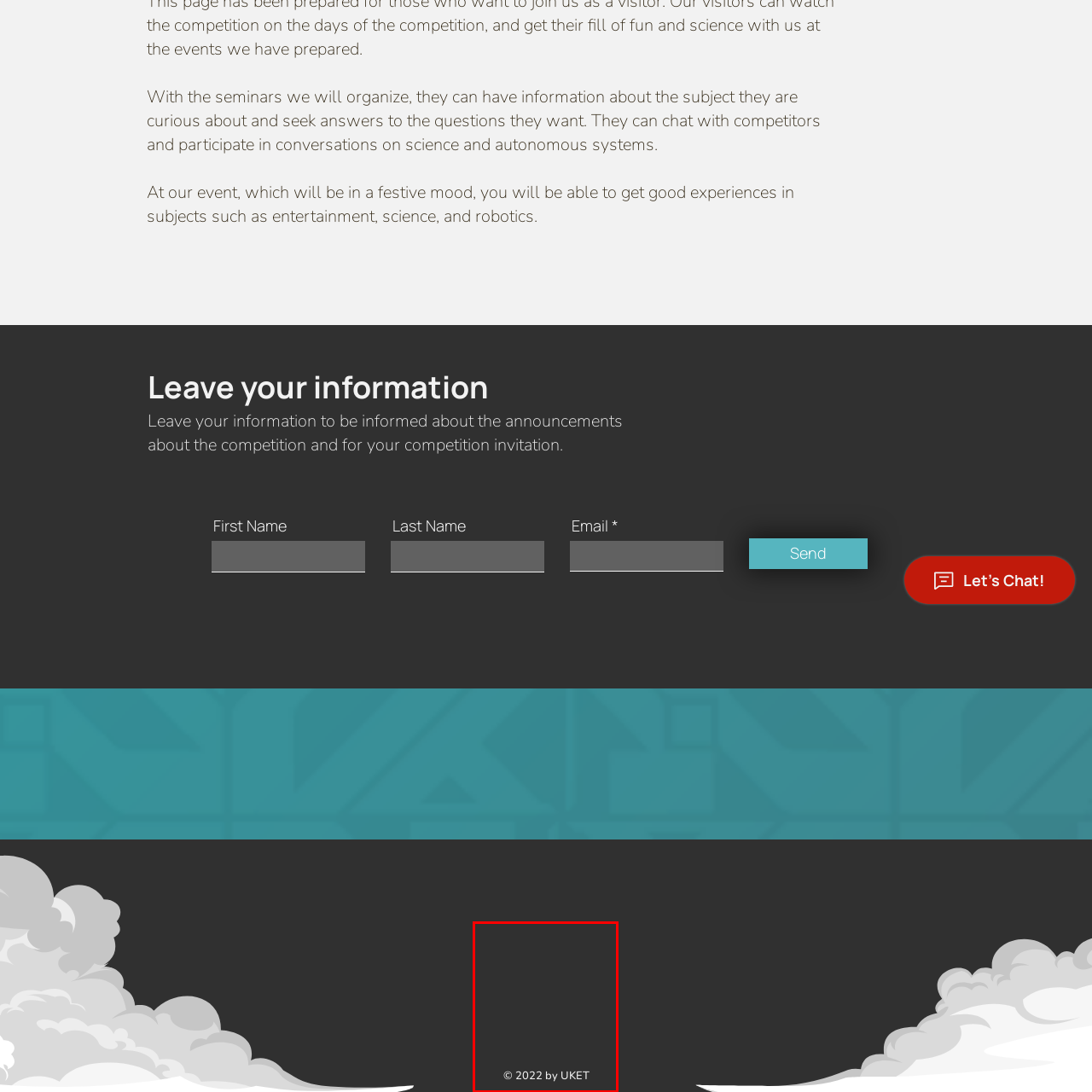What is the year indicated in the copyright text?
Focus on the area within the red boundary in the image and answer the question with one word or a short phrase.

2022